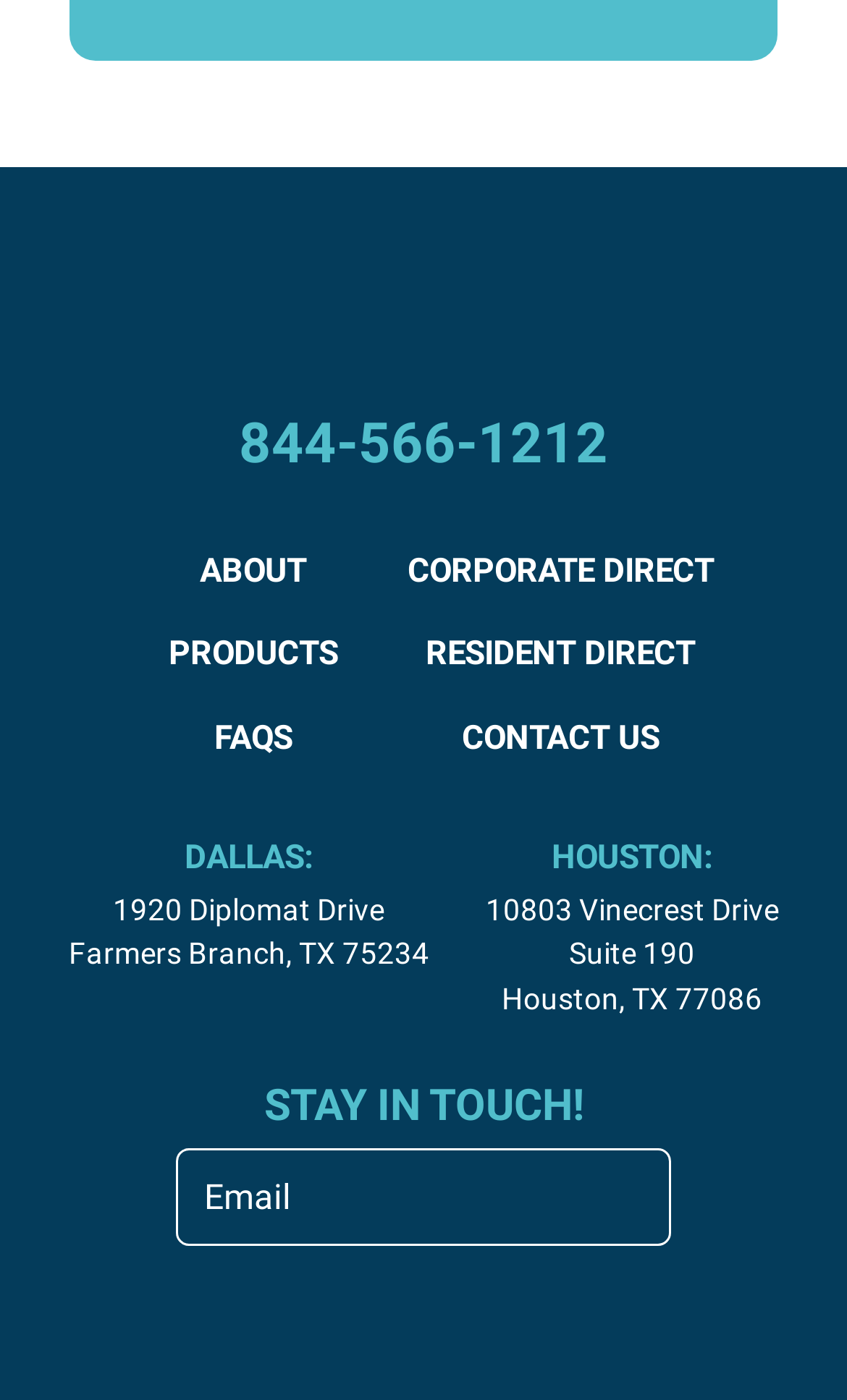What social media platforms are linked on the webpage?
Can you provide an in-depth and detailed response to the question?

At the bottom of the webpage, there are links to the company's social media profiles on LinkedIn and Facebook, represented by their respective logos.